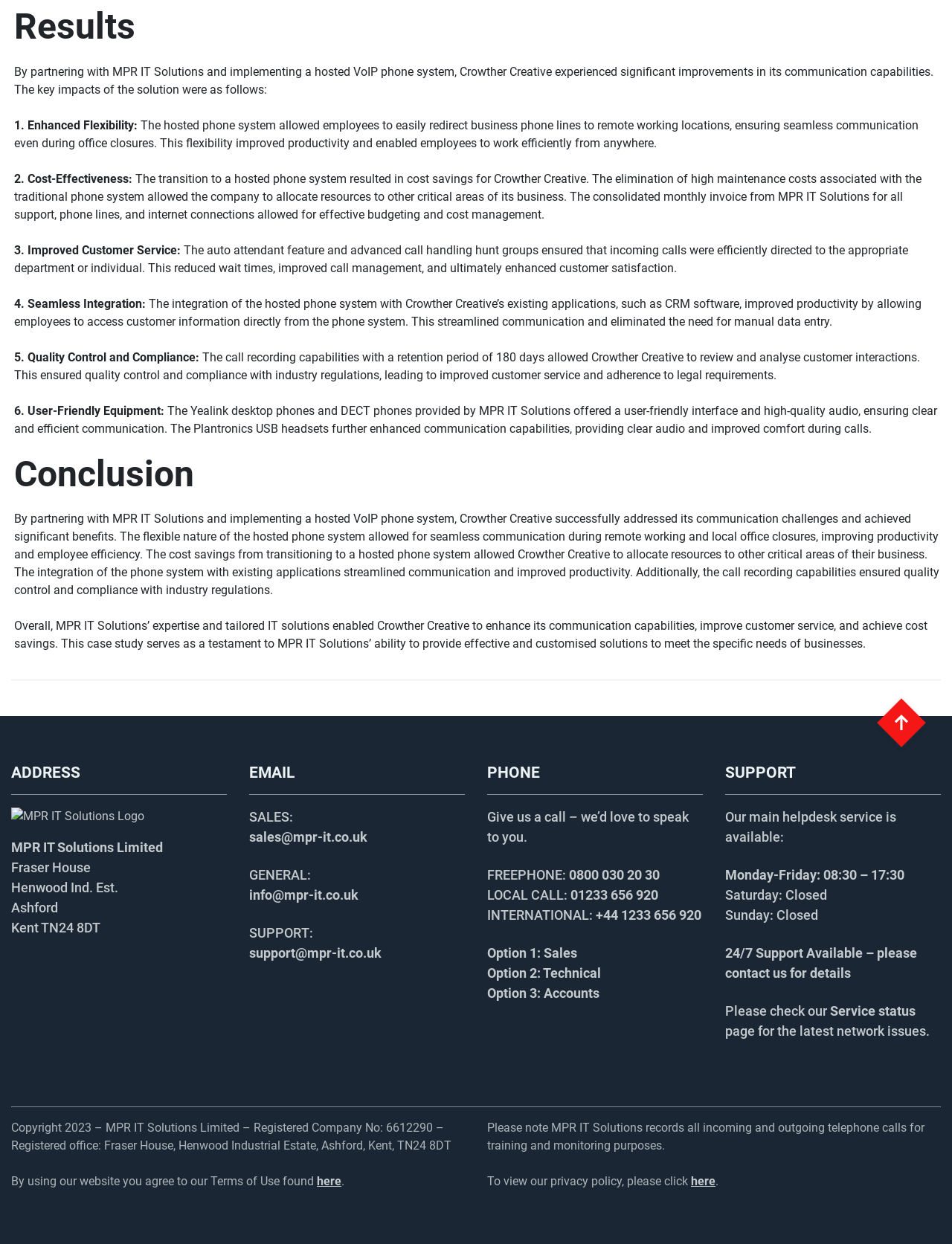Find the bounding box coordinates of the element I should click to carry out the following instruction: "Call the FREEPHONE number".

[0.598, 0.697, 0.693, 0.71]